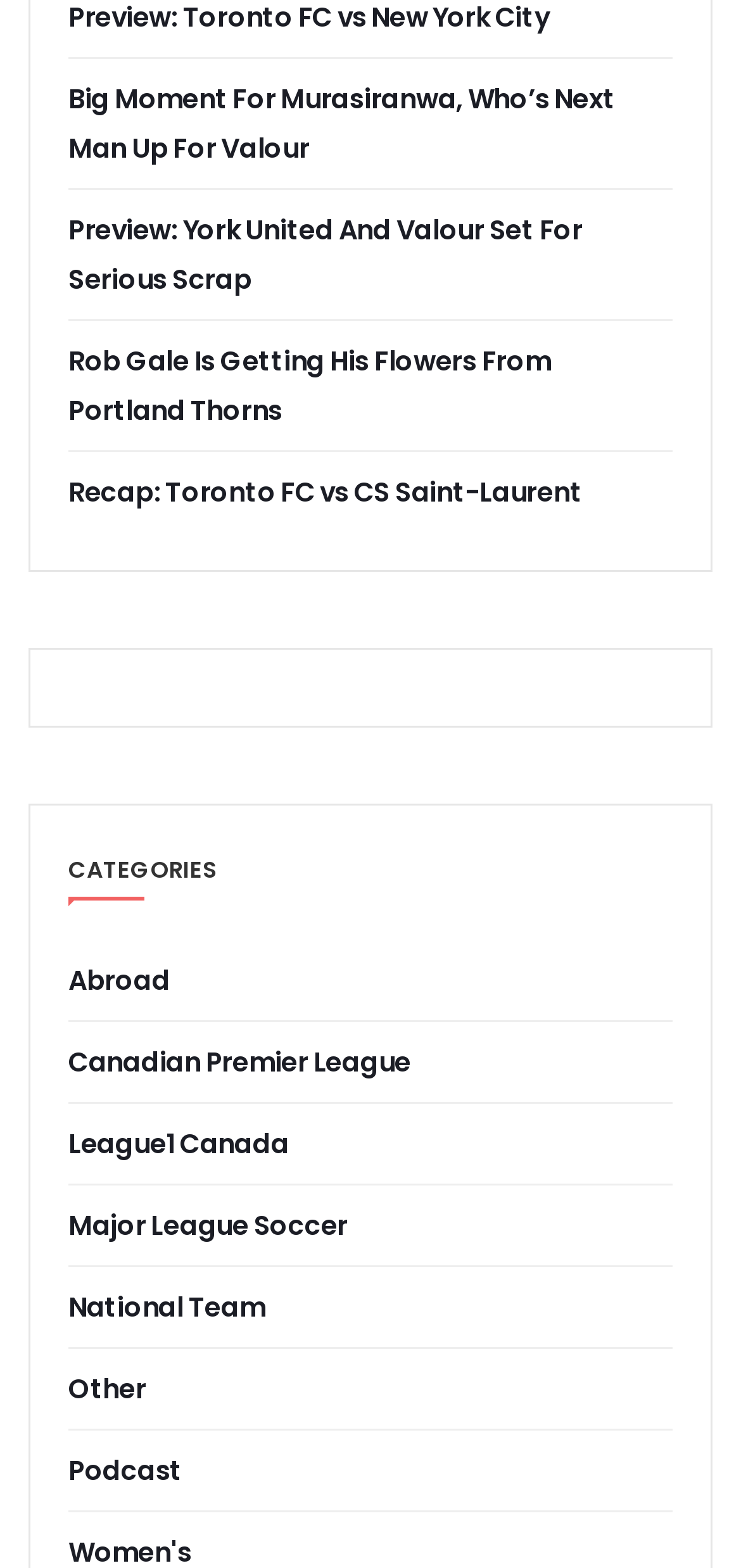Identify the bounding box coordinates of the clickable region required to complete the instruction: "Explore the Canadian Premier League category". The coordinates should be given as four float numbers within the range of 0 and 1, i.e., [left, top, right, bottom].

[0.092, 0.666, 0.568, 0.69]